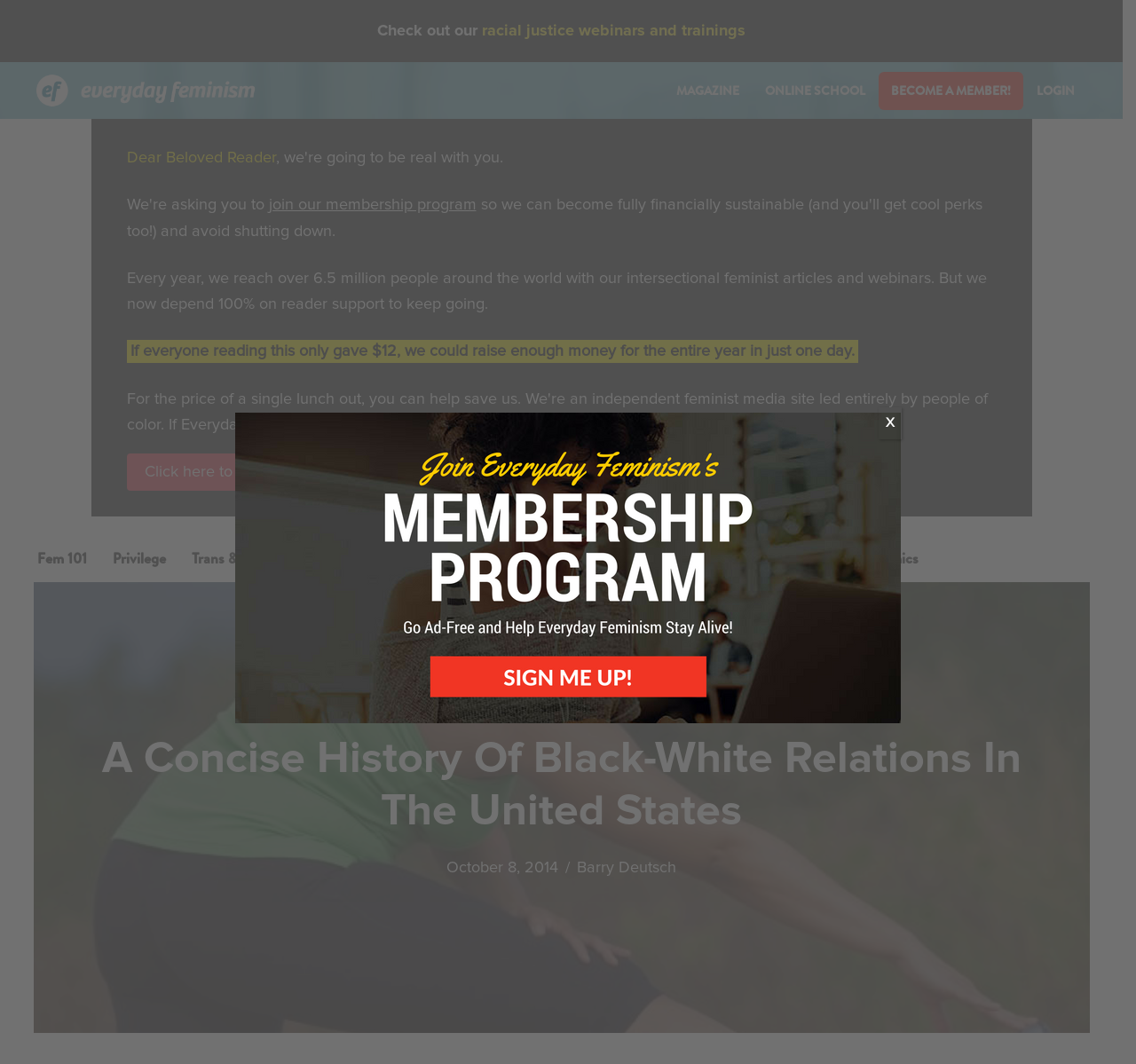What is the purpose of the 'LOGIN' button?
Use the image to give a comprehensive and detailed response to the question.

I inferred the purpose of the 'LOGIN' button by its text content and its position in the top navigation bar, which suggests that it's a common functionality for users to access their accounts.